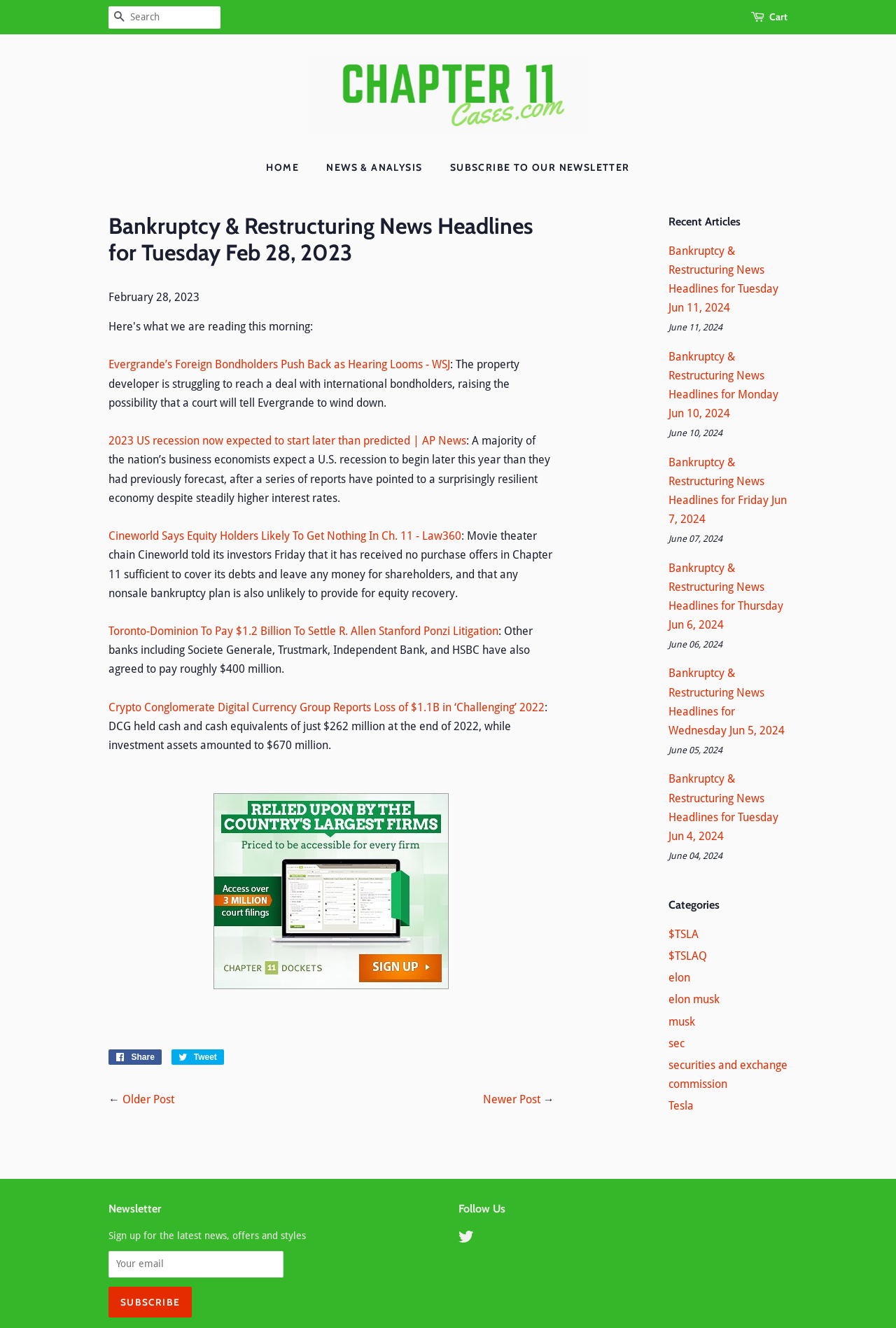What social media platform is linked at the bottom of the webpage?
Based on the screenshot, provide a one-word or short-phrase response.

Twitter